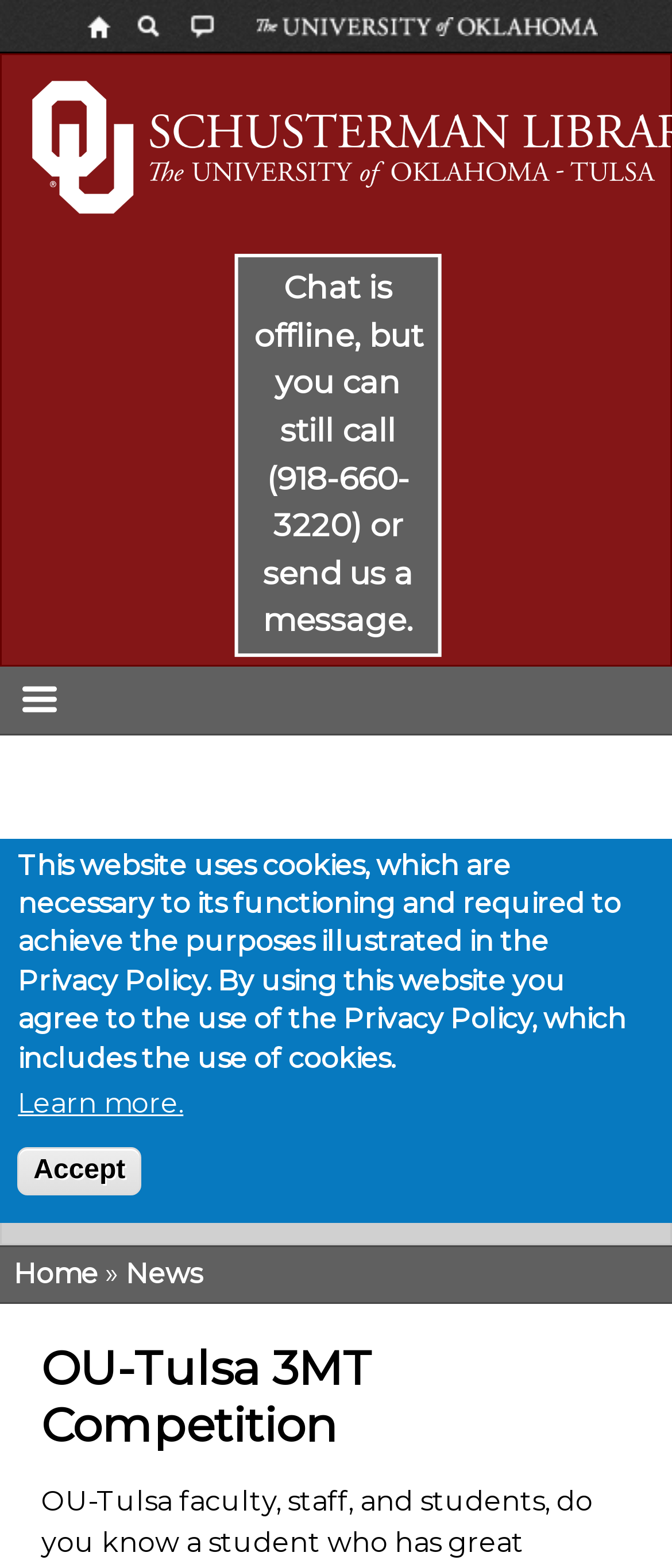Given the description of a UI element: "alt="Home"", identify the bounding box coordinates of the matching element in the webpage screenshot.

[0.044, 0.048, 0.956, 0.144]